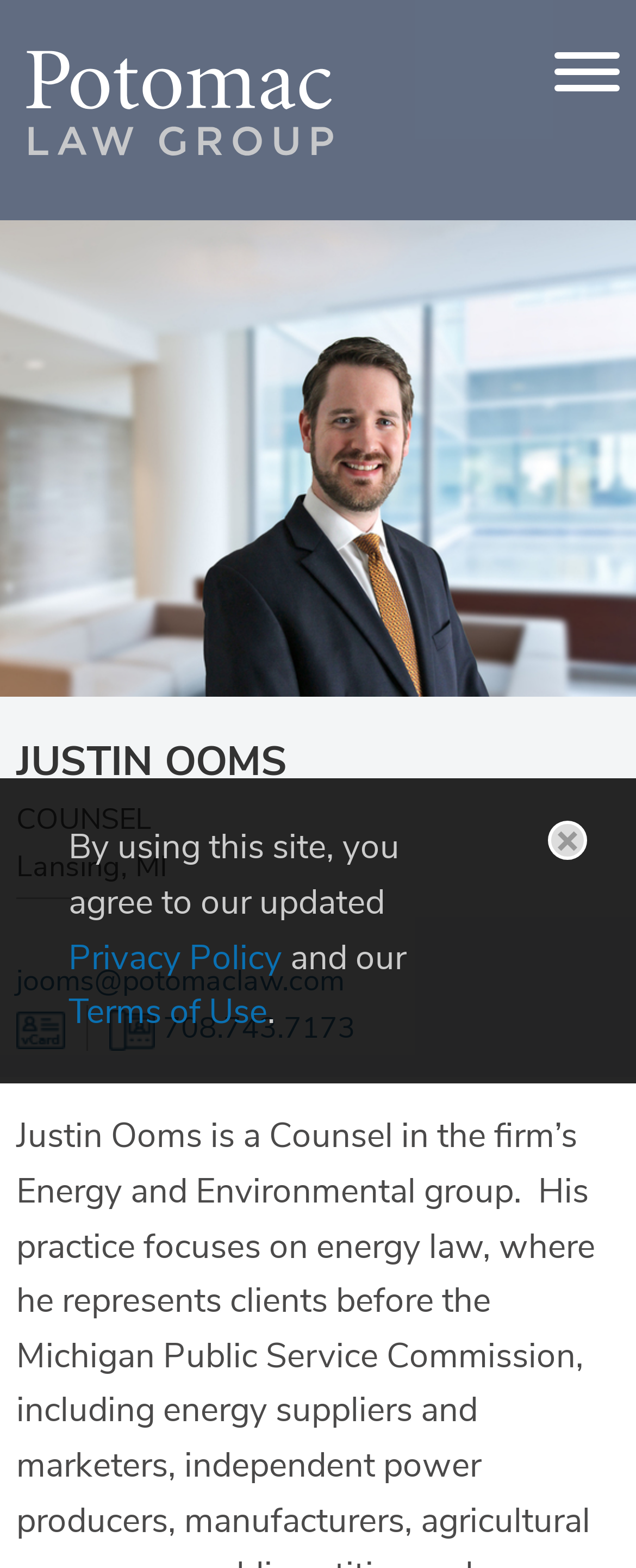What is the name of the counsel?
Provide an in-depth answer to the question, covering all aspects.

The name of the counsel can be found in the heading element 'JUSTINOOMS' which is located at the top of the page, indicating that the webpage is about Justin Ooms, a counsel.